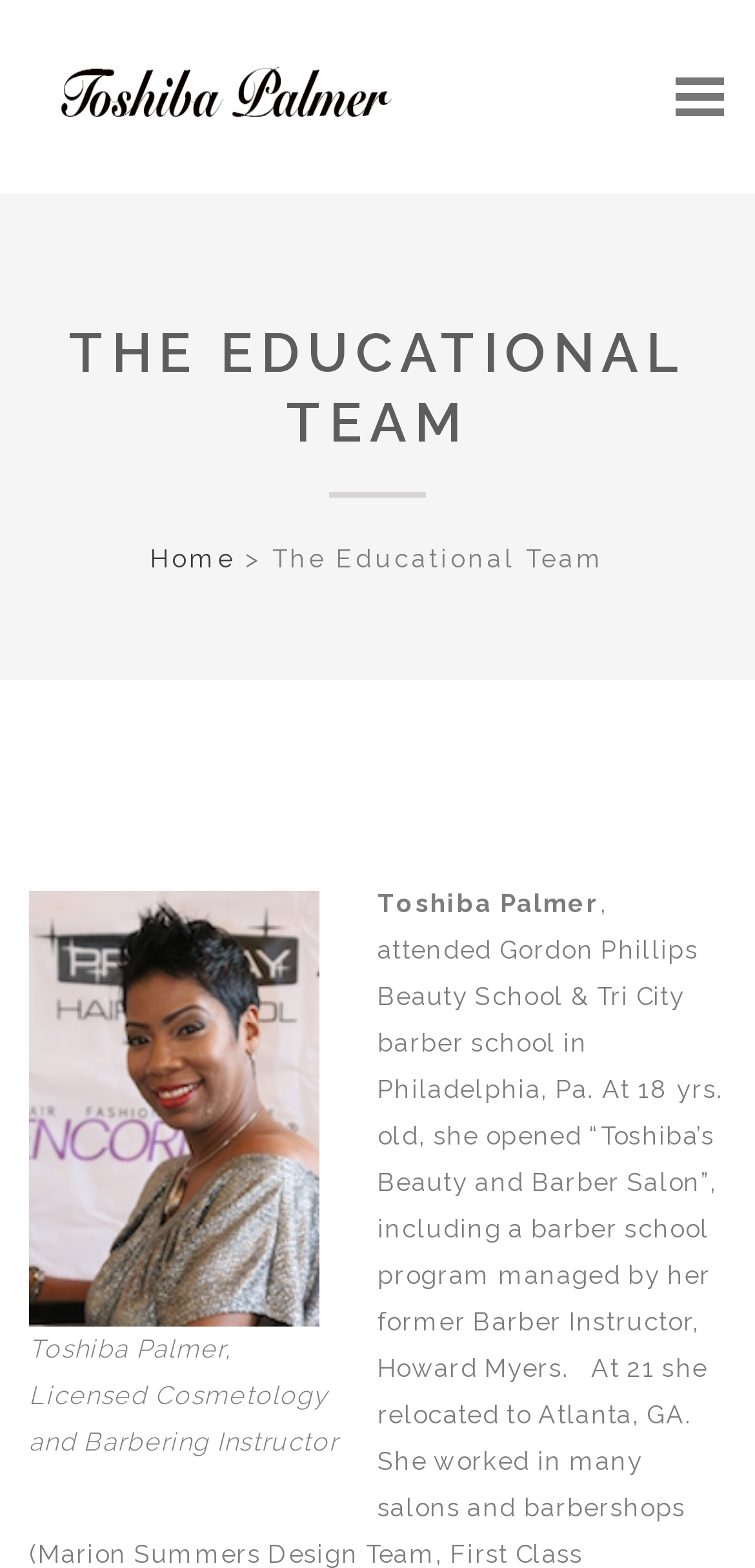Carefully examine the image and provide an in-depth answer to the question: What is the profession of Toshiba Palmer?

Based on the webpage, Toshiba Palmer's profession is mentioned in the text 'Toshiba Palmer, Licensed Cosmetology and Barbering Instructor' which is located below the image of Toshiba Palmer.